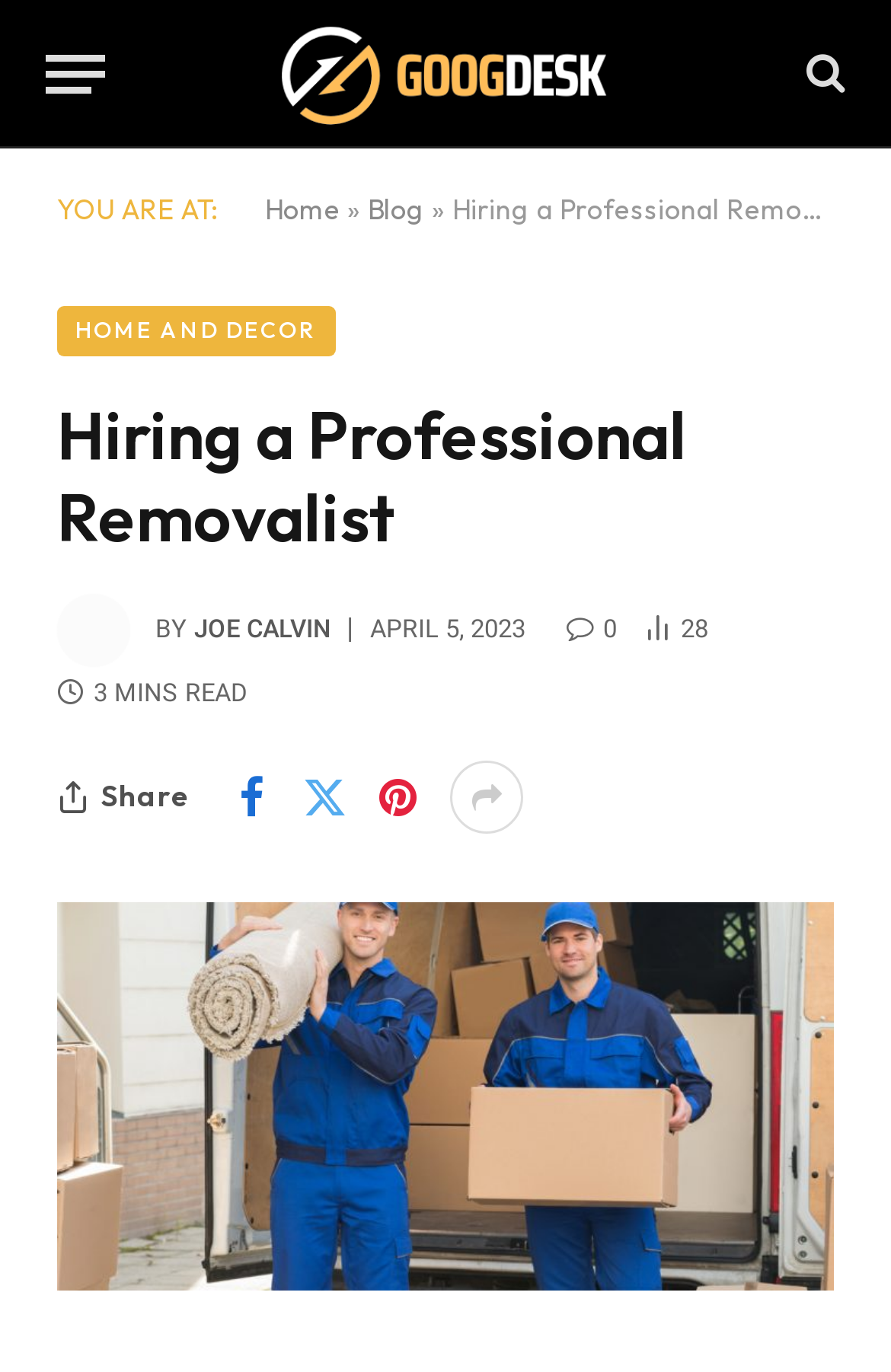Please locate the bounding box coordinates of the element that should be clicked to achieve the given instruction: "Read the blog".

[0.413, 0.14, 0.477, 0.165]